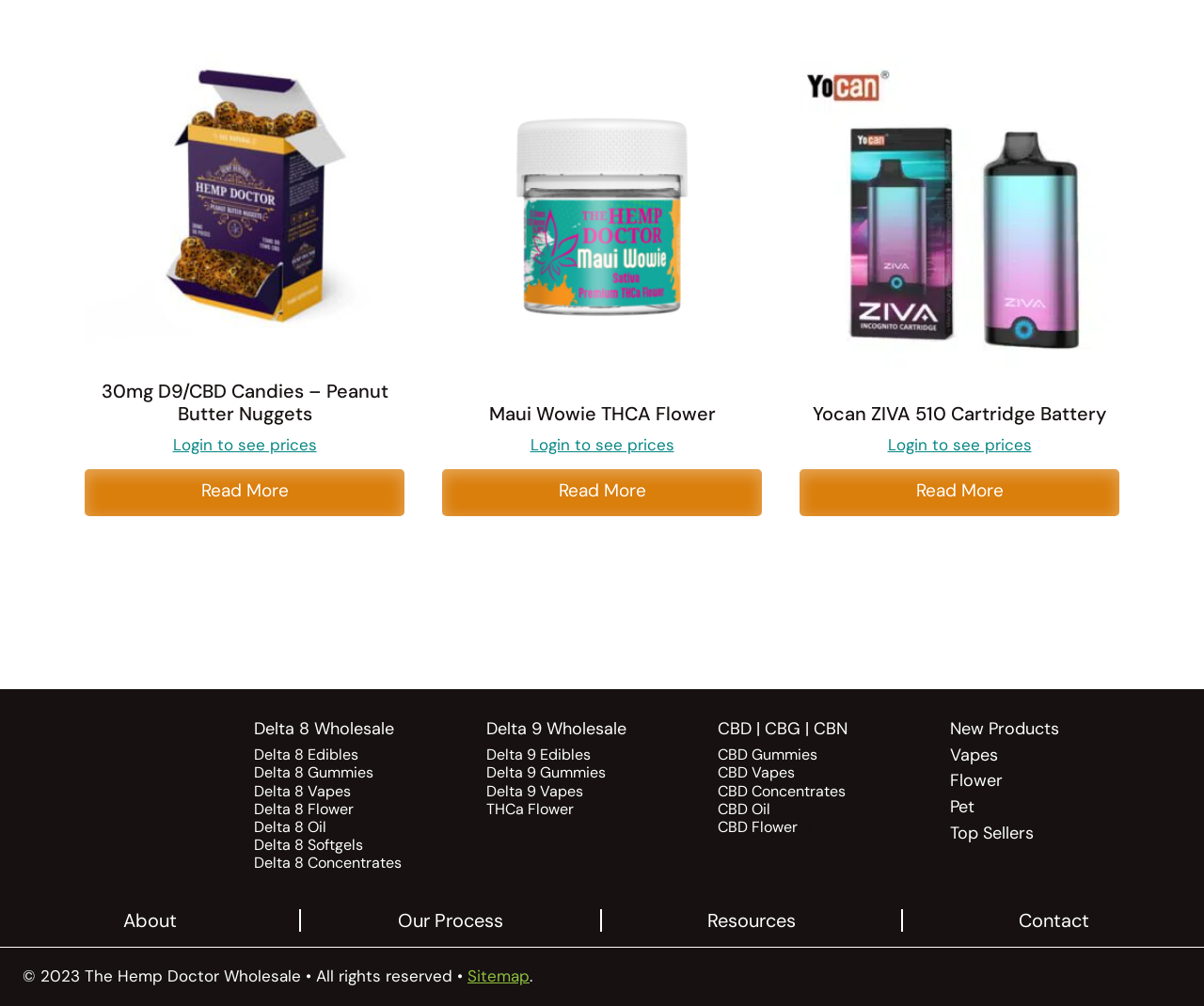Answer this question using a single word or a brief phrase:
What is the purpose of the 'Login to see prices' link?

To view prices